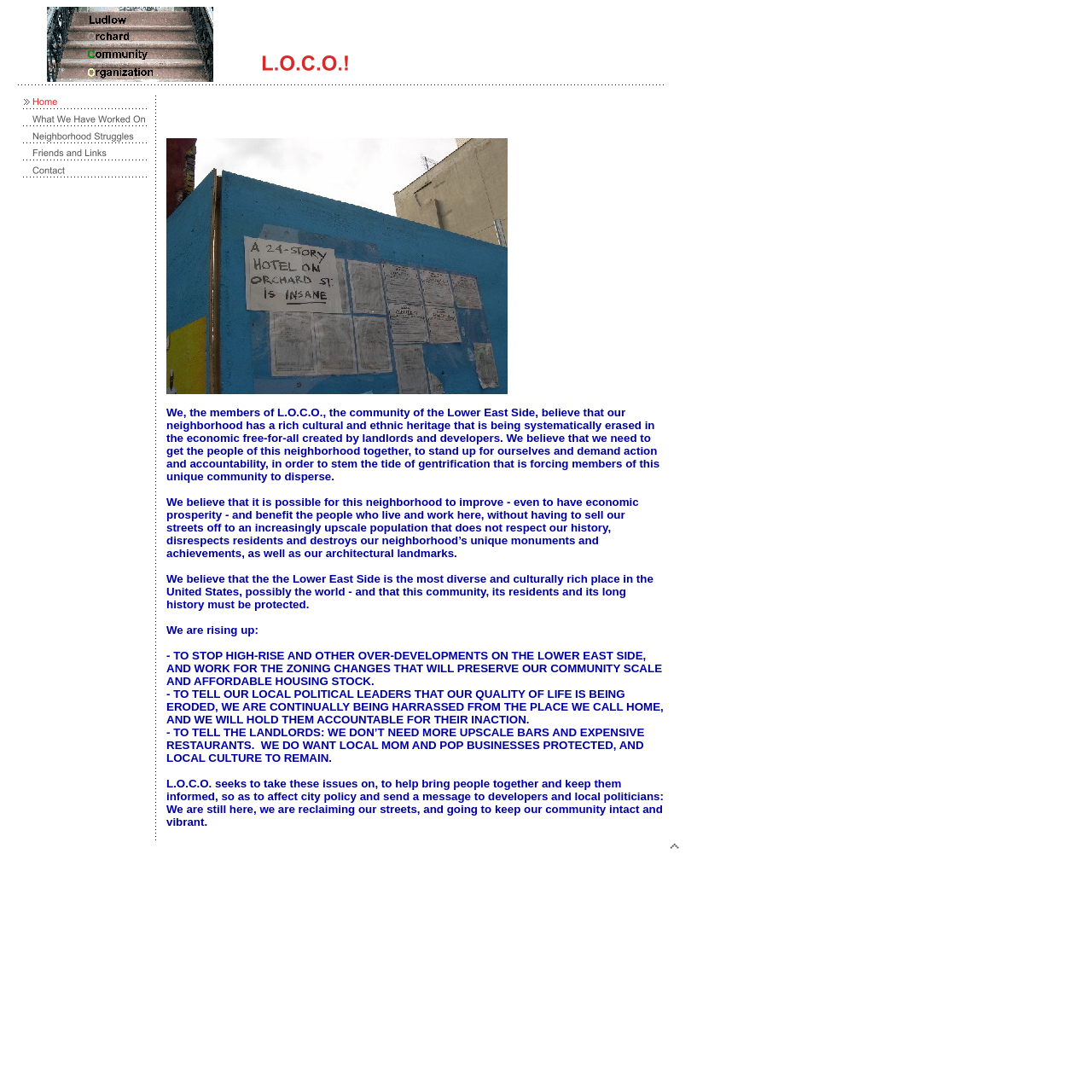Please provide a brief answer to the question using only one word or phrase: 
What is the name of the community organization?

L.O.C.O.